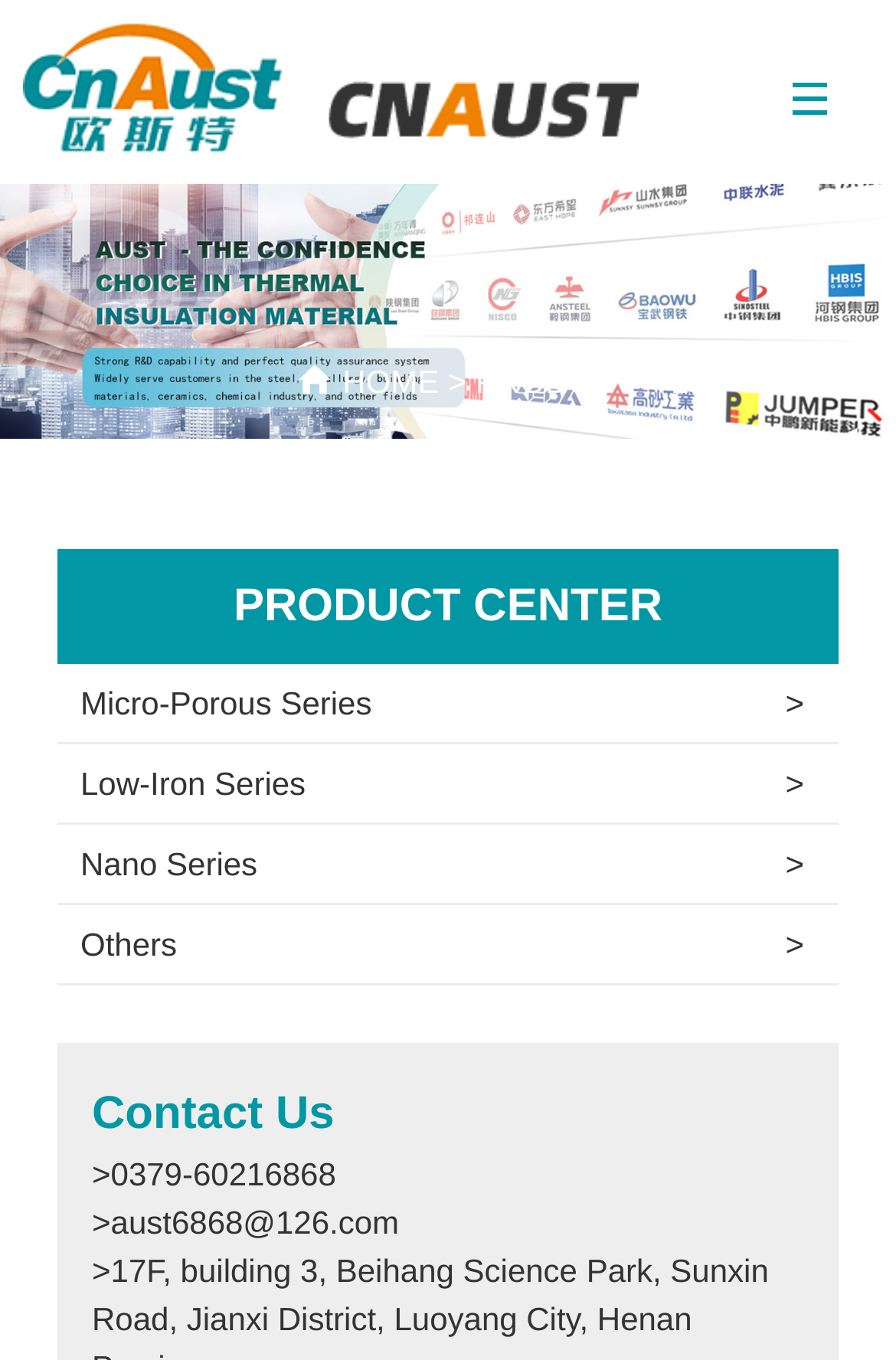Please identify the bounding box coordinates for the region that you need to click to follow this instruction: "send an email to aust6868@126.com".

[0.103, 0.886, 0.445, 0.913]